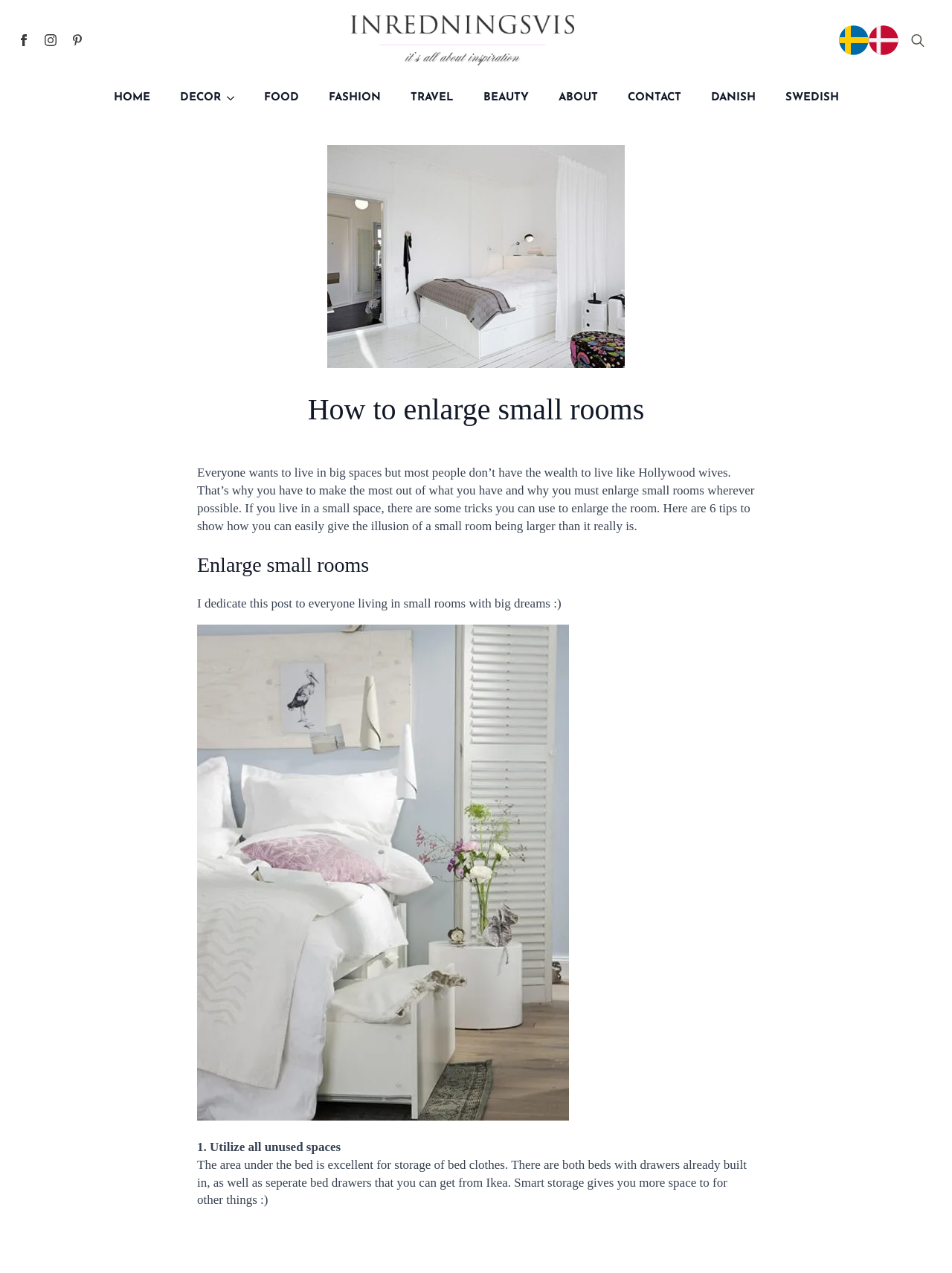For the following element description, predict the bounding box coordinates in the format (top-left x, top-left y, bottom-right x, bottom-right y). All values should be floating point numbers between 0 and 1. Description: name="email" placeholder="e.g., email@example.com"

None